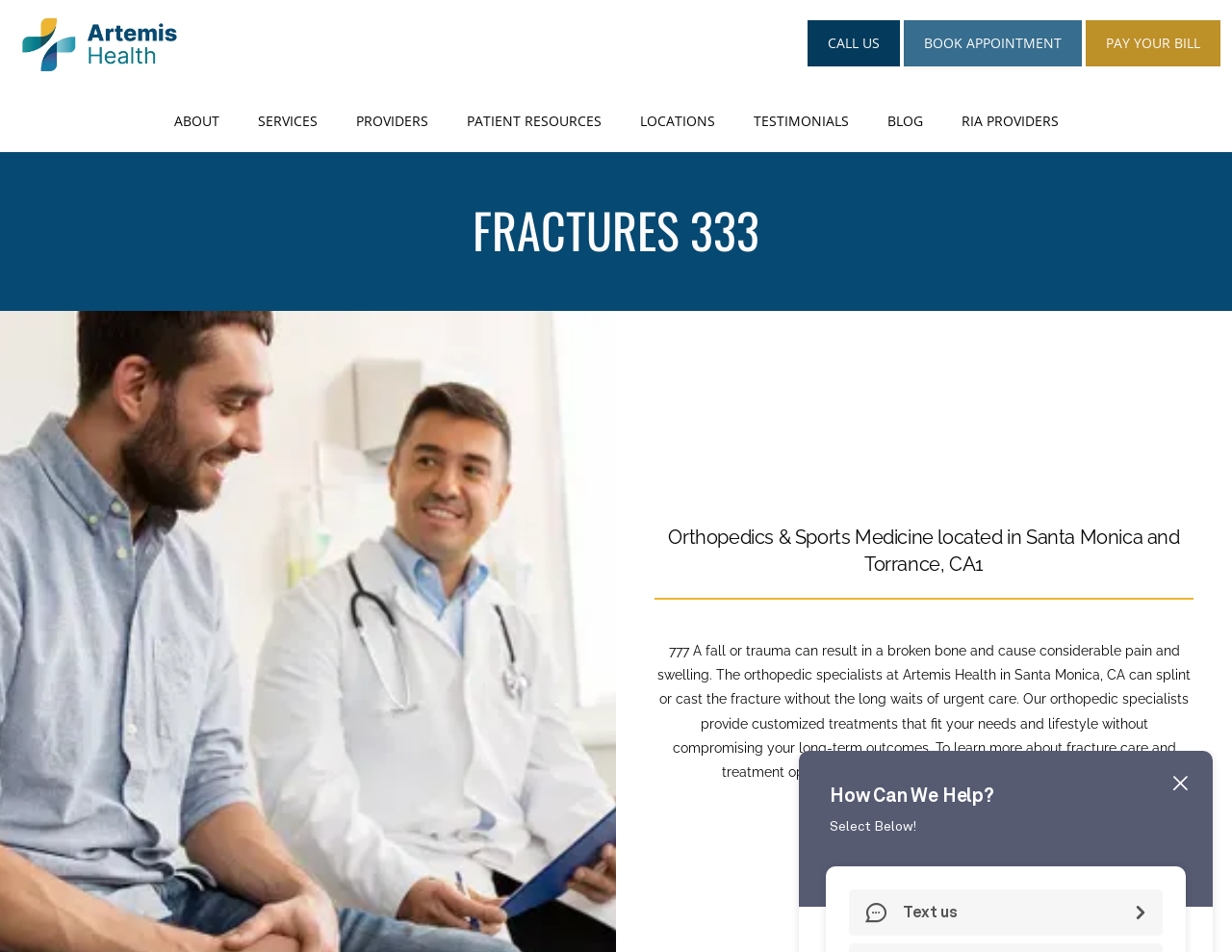Give a complete and precise description of the webpage's appearance.

The webpage is about Orthopedics & Sports Medicine, specifically focusing on Fractures services provided by Artemis Health. At the top left corner, there is a small image, 'pic #1', accompanied by a link. Below this image, there is a navigation menu with links to various sections, including 'ABOUT', 'SERVICES', 'PROVIDERS', 'PATIENT RESOURCES', 'LOCATIONS', 'TESTIMONIALS', 'BLOG', and 'RIA PROVIDERS'. 

On the top right side, there are three prominent links: 'CALL US', 'BOOK APPOINTMENT', and 'PAY YOUR BILL'. The 'BOOK APPOINTMENT' button is a prominent call-to-action.

The main content of the webpage is an article that occupies most of the page. It starts with a heading 'FRACTURES 333', followed by a subheading that describes the location of Orthopedics & Sports Medicine in Santa Monica and Torrance, CA. Below this, there is a horizontal separator line. The main text of the article explains the symptoms and treatment options for fractures, highlighting the services provided by Artemis Health's orthopedic specialists. The text encourages readers to learn more about fracture care and treatment options by calling or scheduling an appointment online.